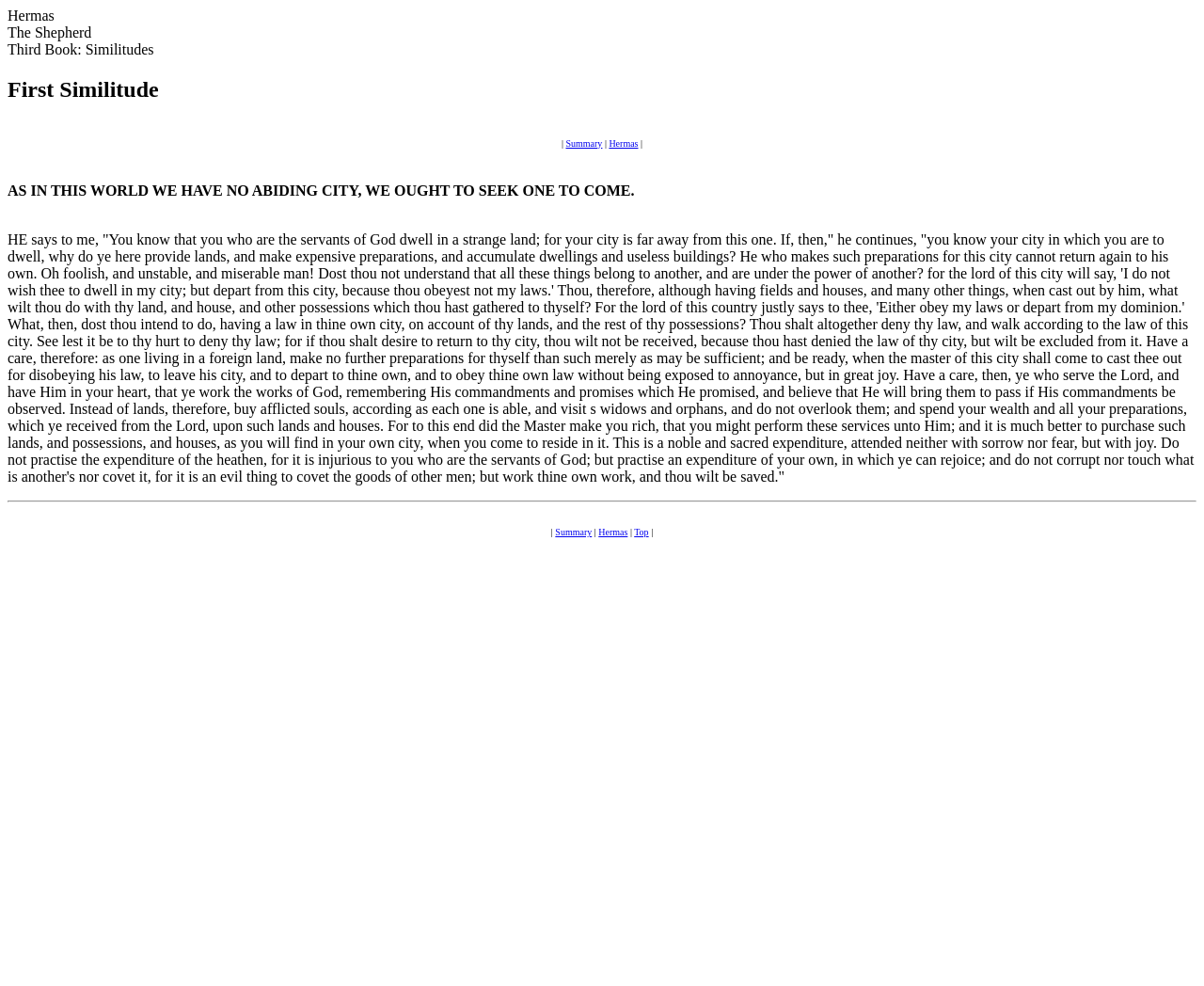Based on the visual content of the image, answer the question thoroughly: What is the author's advice regarding material possessions?

The author advises against accumulating material possessions, such as lands and houses, and instead suggests using one's wealth to help others, such as afflicted souls, widows, and orphans. This is seen as a noble and sacred expenditure that brings joy.